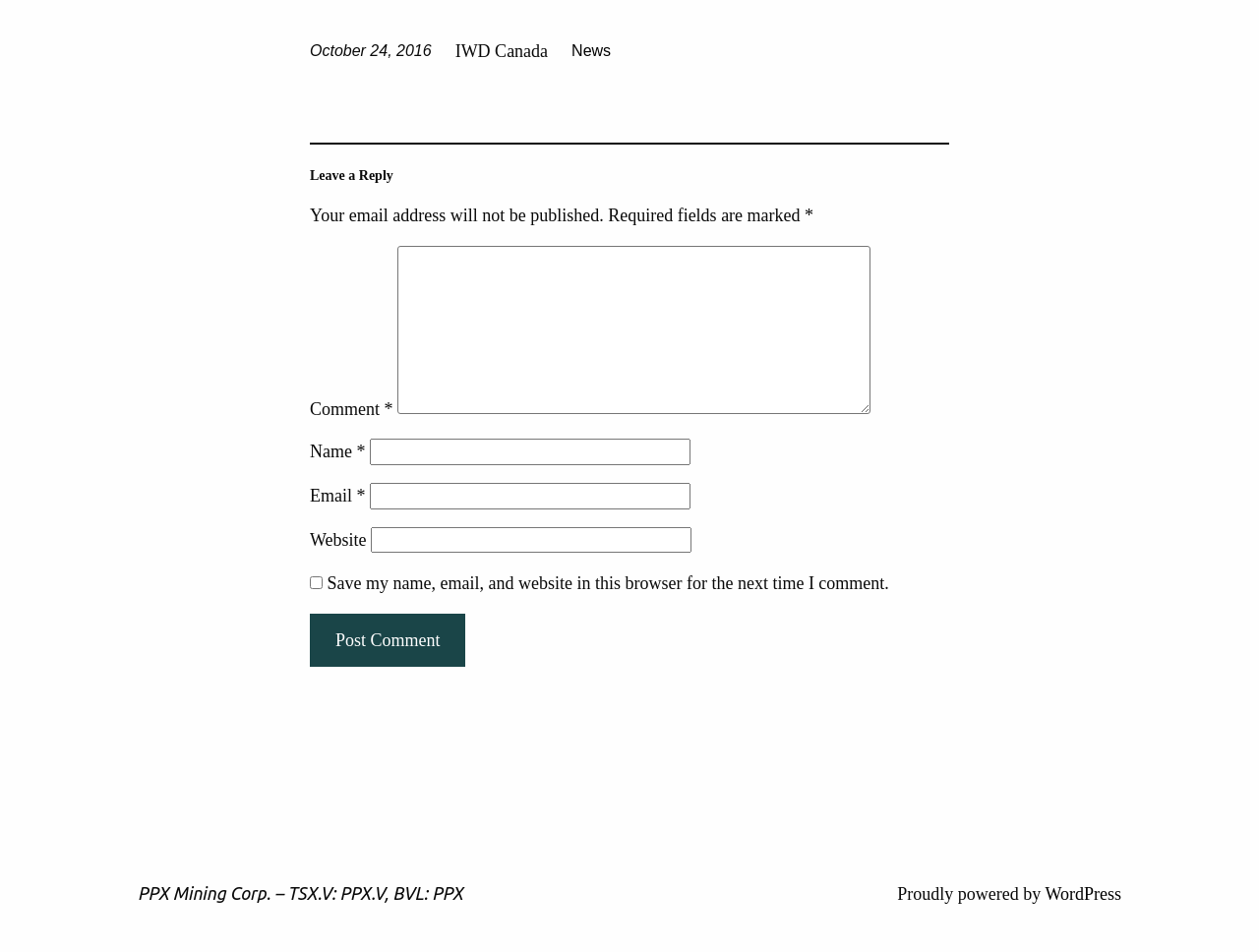Answer the question in a single word or phrase:
What is the name of the platform powering the website?

WordPress